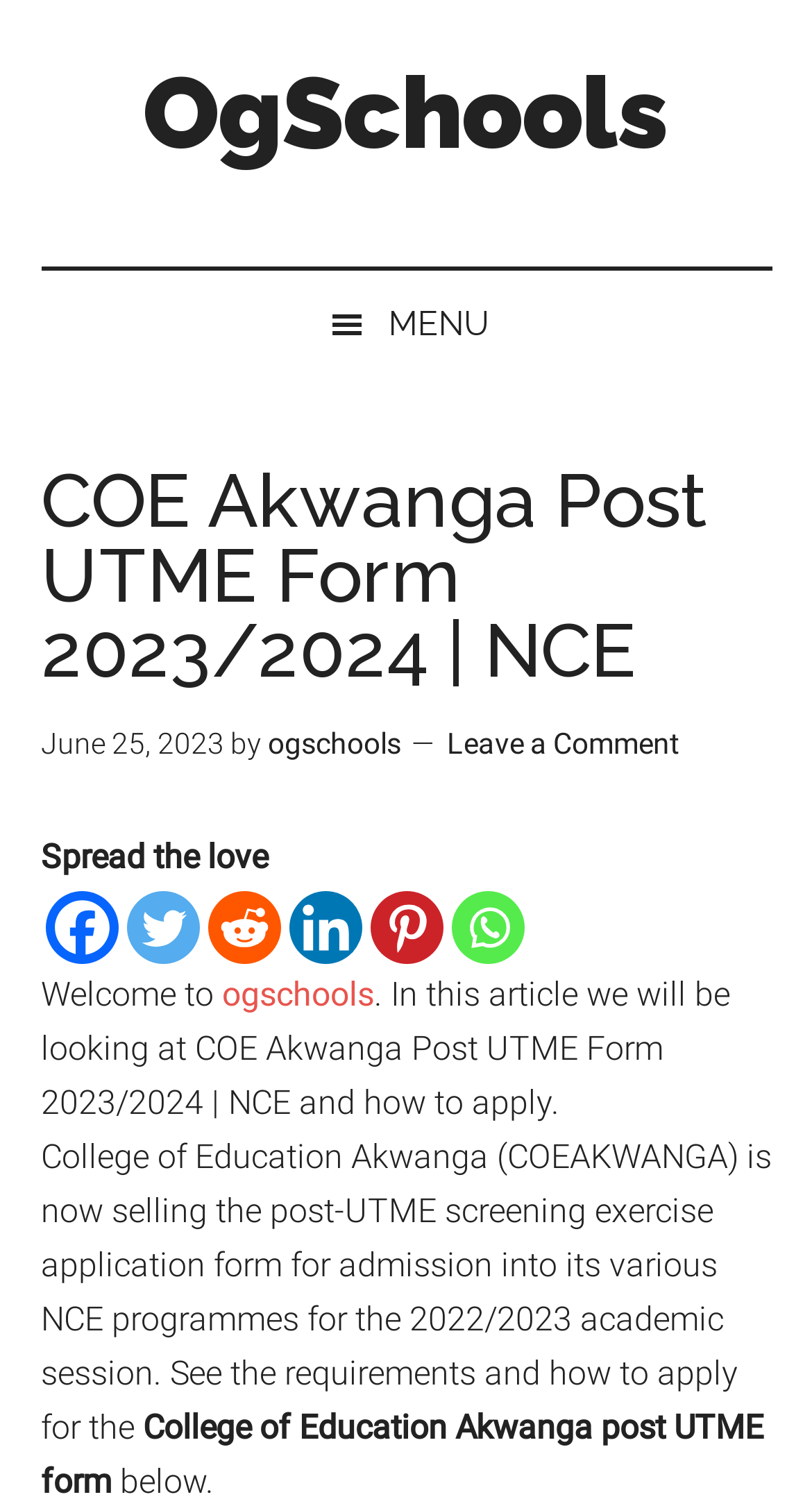Using the information in the image, could you please answer the following question in detail:
What is the name of the college selling post-UTME screening exercise application form?

The webpage is about the College of Education Akwanga (COEAKWANGA) selling the post-UTME screening exercise application form, so the answer is College of Education Akwanga.